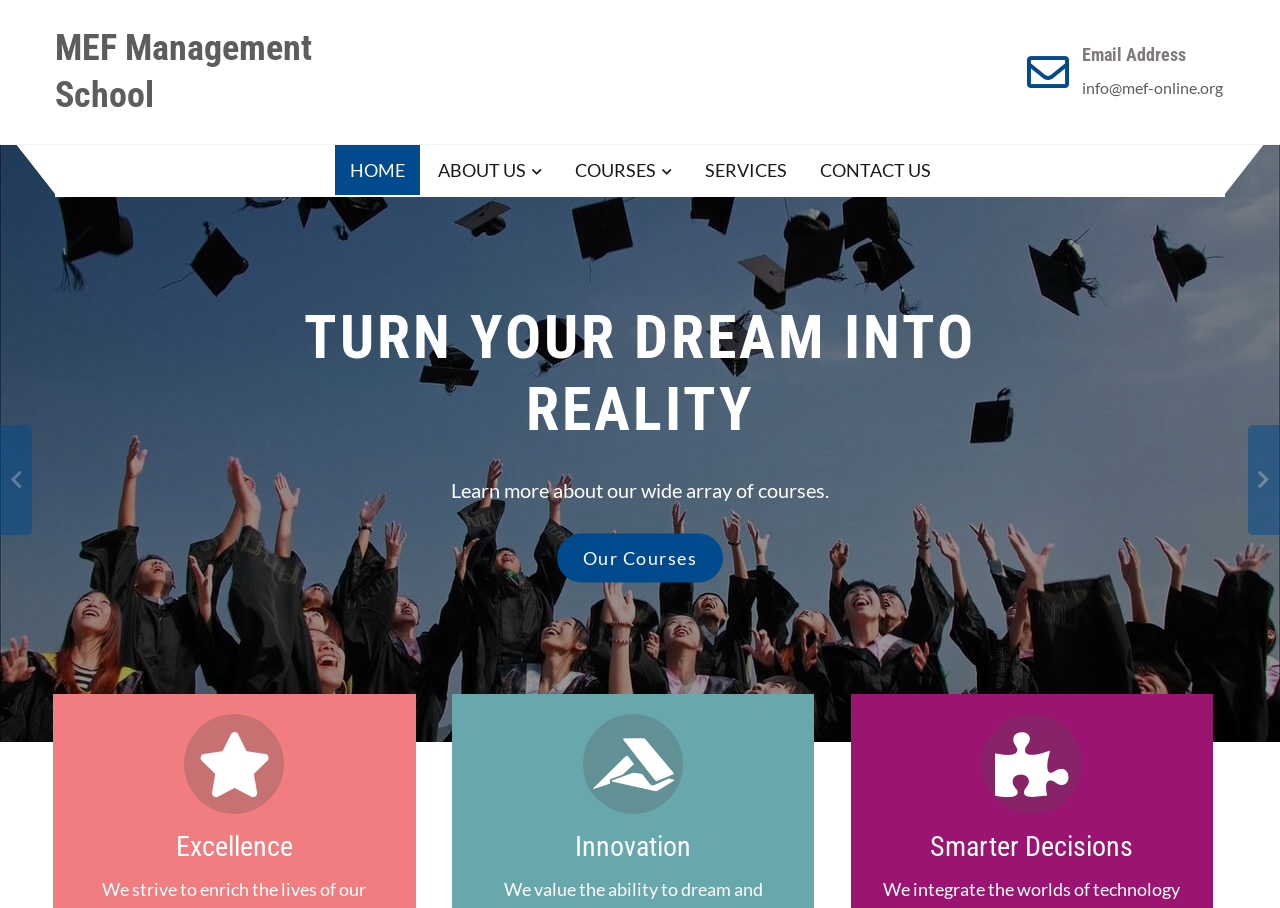Please determine the bounding box coordinates of the section I need to click to accomplish this instruction: "Click the TECHNOLOGY link".

None